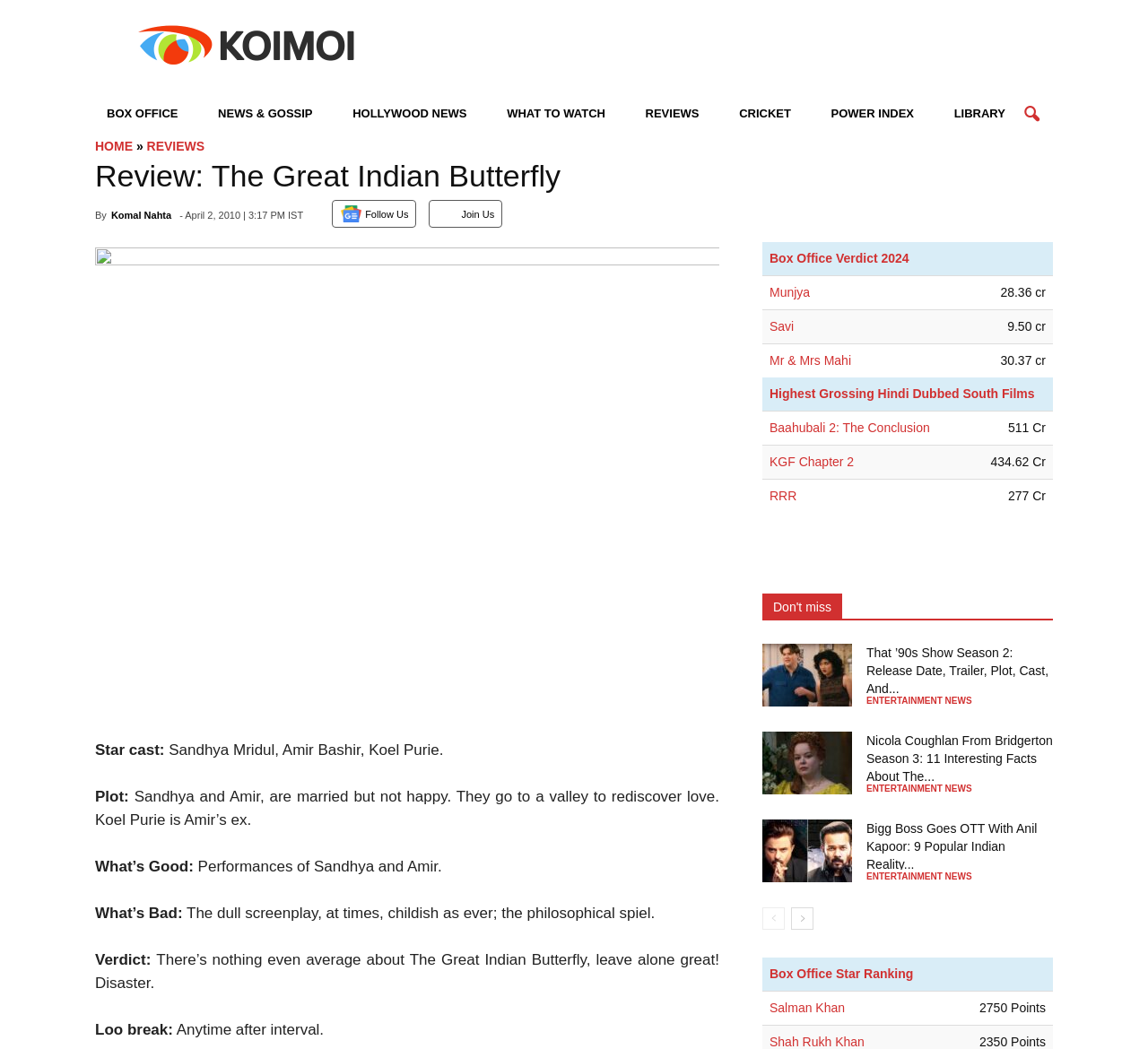Please answer the following question using a single word or phrase: 
What is the name of the movie being reviewed?

The Great Indian Butterfly